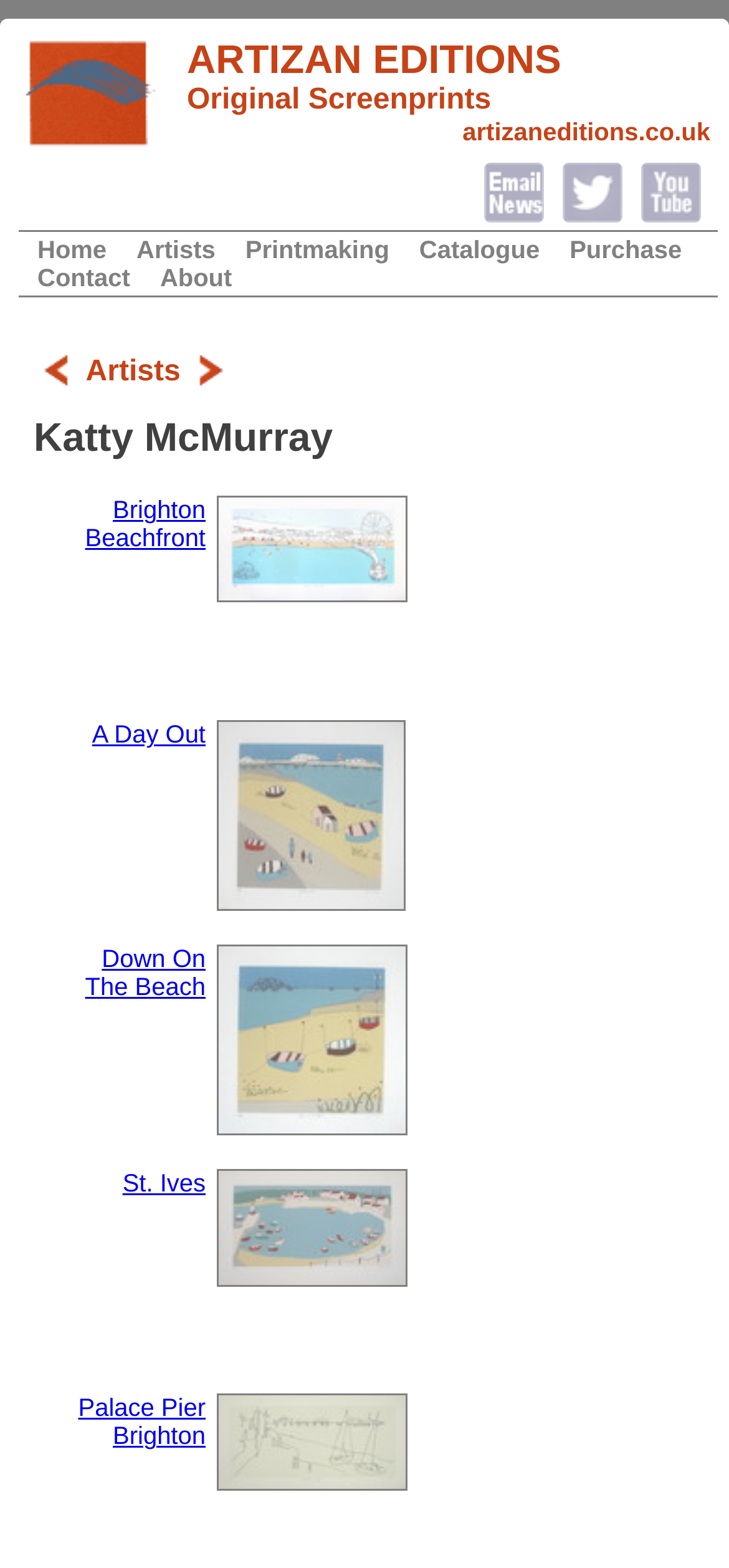Produce an extensive caption that describes everything on the webpage.

The webpage is about Artizan Editions, a platform featuring original screenprints by artist Katty McMurray. At the top left corner, there is an image of the Artizan Logo, accompanied by the text "ARTIZAN EDITIONS" and "Original Screenprints" in a horizontal layout. Below this section, there are three links to the website's social media profiles, including Twitter, YouTube, and an email newsletter sign-up, each with a corresponding icon.

To the left of these links, there is a navigation menu with links to different sections of the website, including Home, Artists, Printmaking, Catalogue, Purchase, Contact, and About. 

The main content of the webpage is a list of artworks by Katty McMurray, with each artwork represented by a link and an accompanying image. The artworks are arranged in a vertical layout, with the title of each artwork displayed above its corresponding image. The titles of the artworks include "Brighton Beachfront", "A Day Out", "Down On The Beach", "St. Ives", "Palace Pier Brighton", and several others. 

At the top of the artwork list, there is a navigation section with links to previous and next pages of artworks, allowing users to browse through the collection.